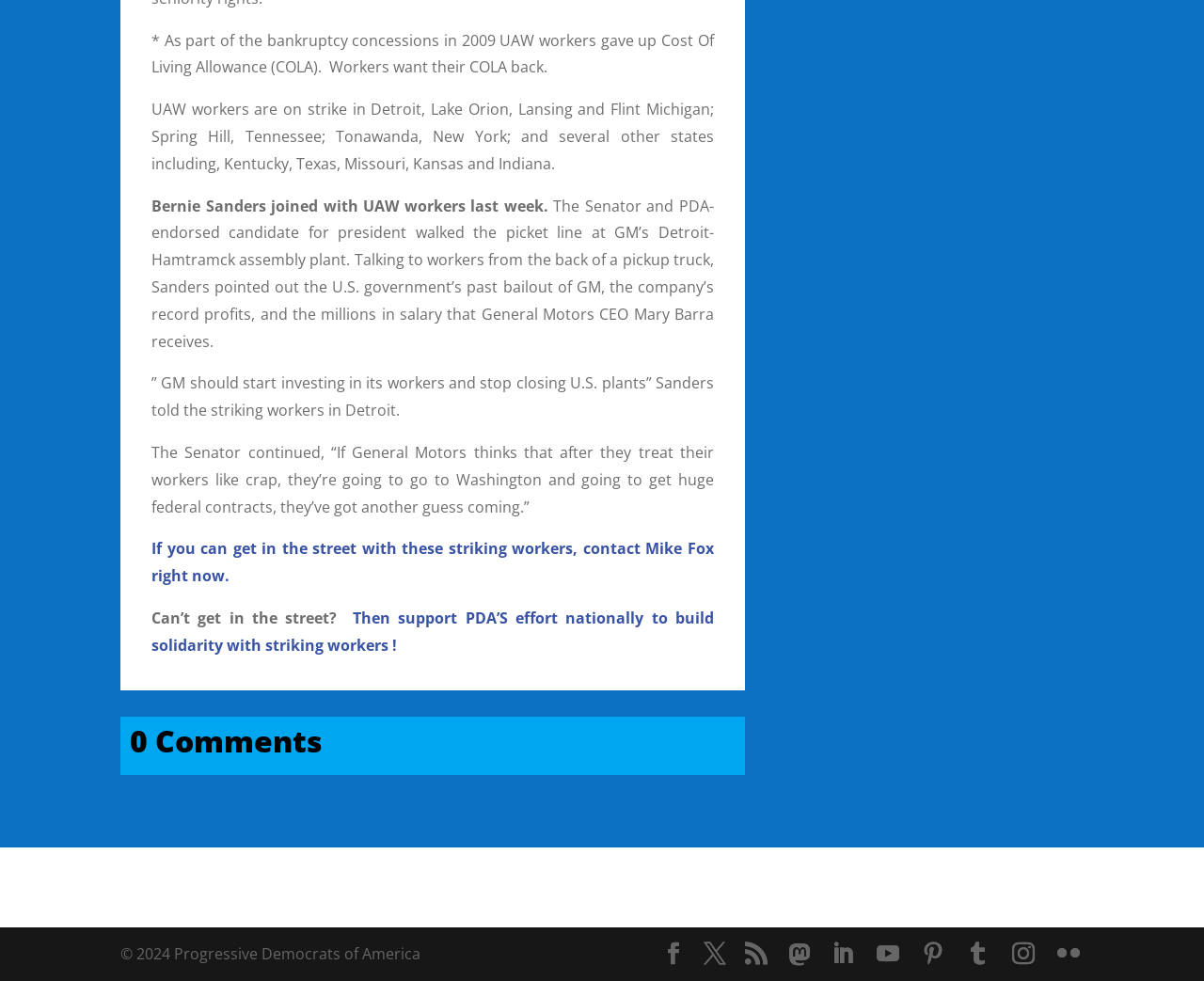Please find the bounding box coordinates of the element that needs to be clicked to perform the following instruction: "Click the link to get in touch with Mike Fox". The bounding box coordinates should be four float numbers between 0 and 1, represented as [left, top, right, bottom].

[0.126, 0.549, 0.593, 0.597]